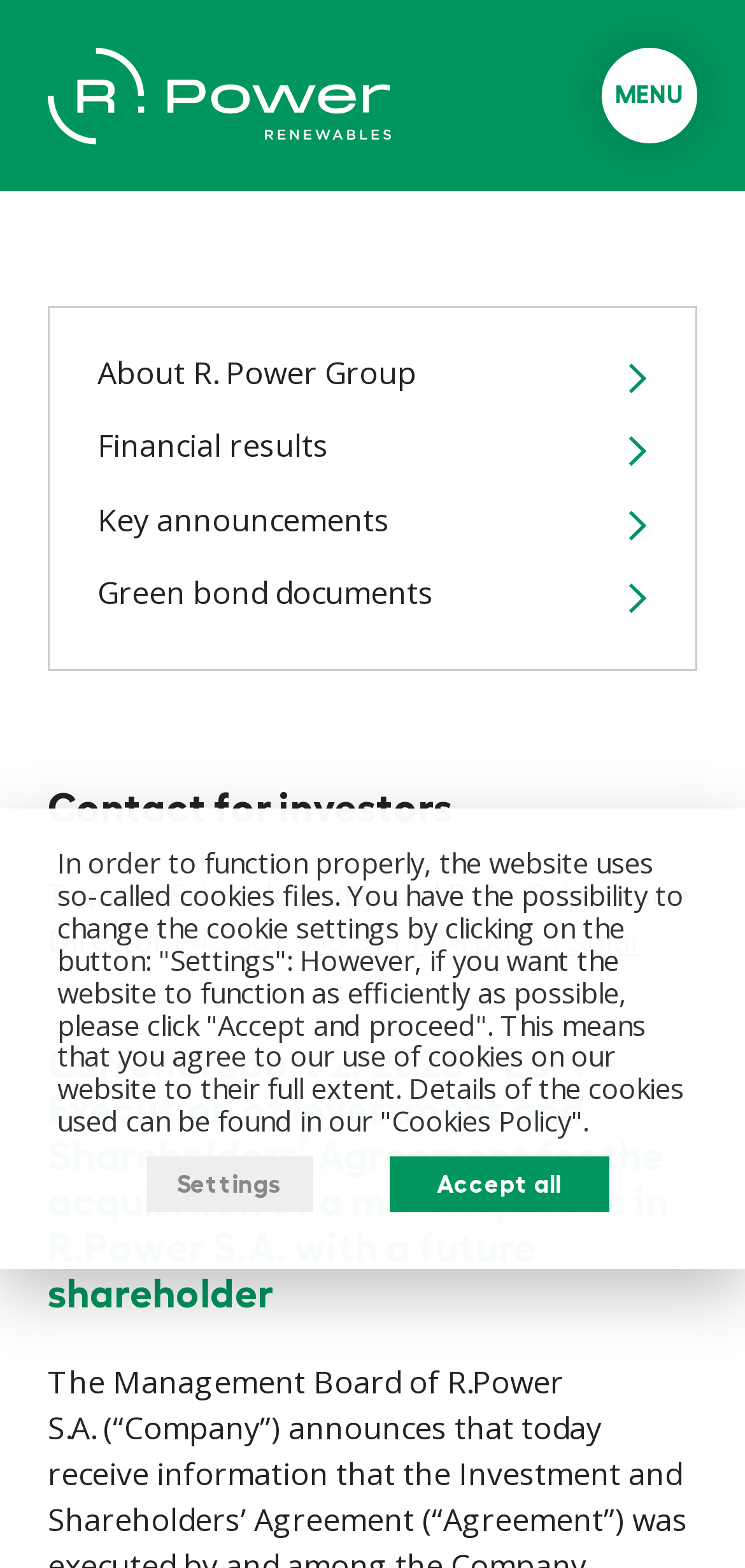Determine the bounding box coordinates of the area to click in order to meet this instruction: "Go to the About R. Power Group page".

[0.131, 0.227, 0.869, 0.249]